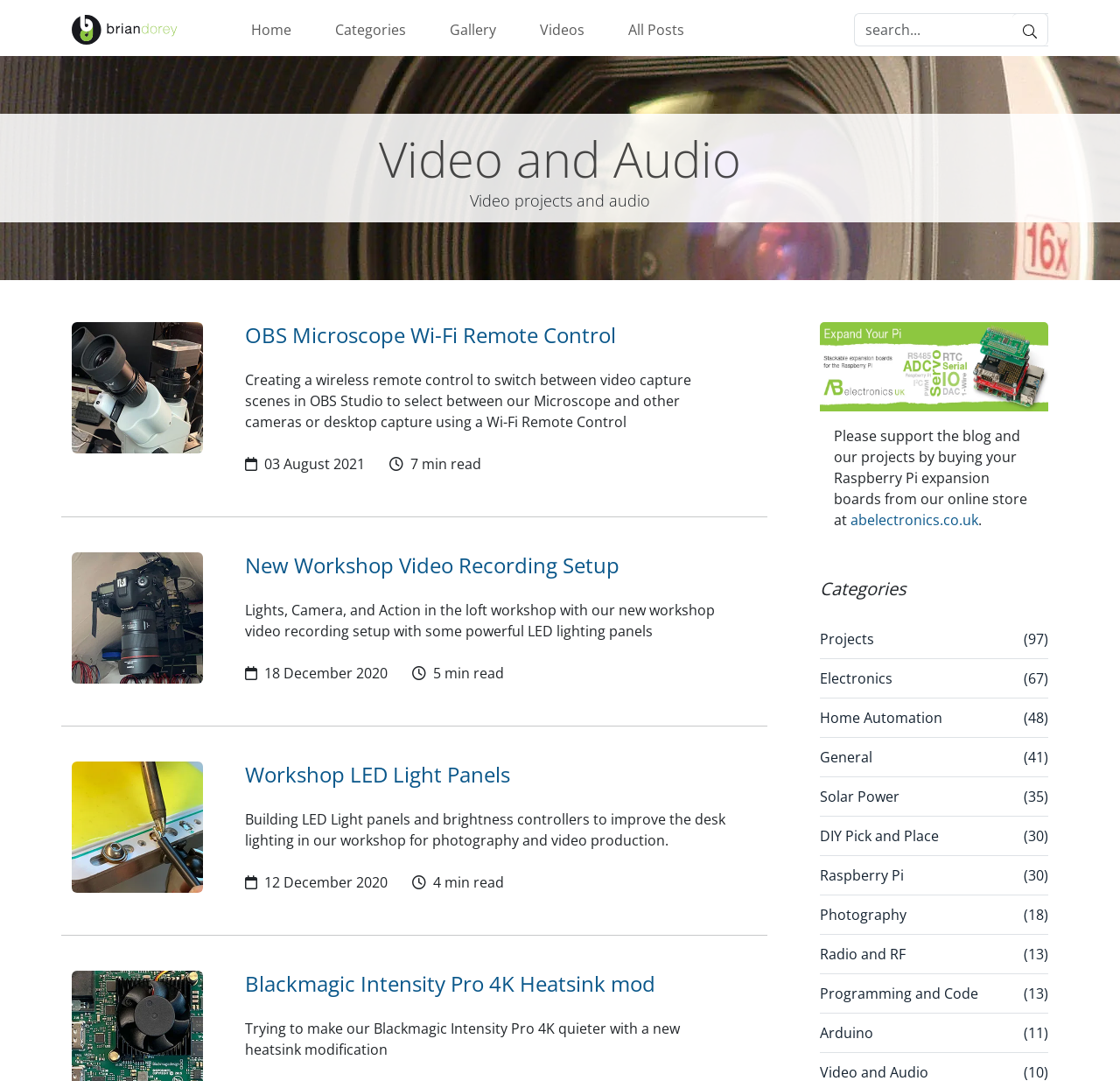Please answer the following question using a single word or phrase: 
What is the name of the author of the blog?

Brian Dorey